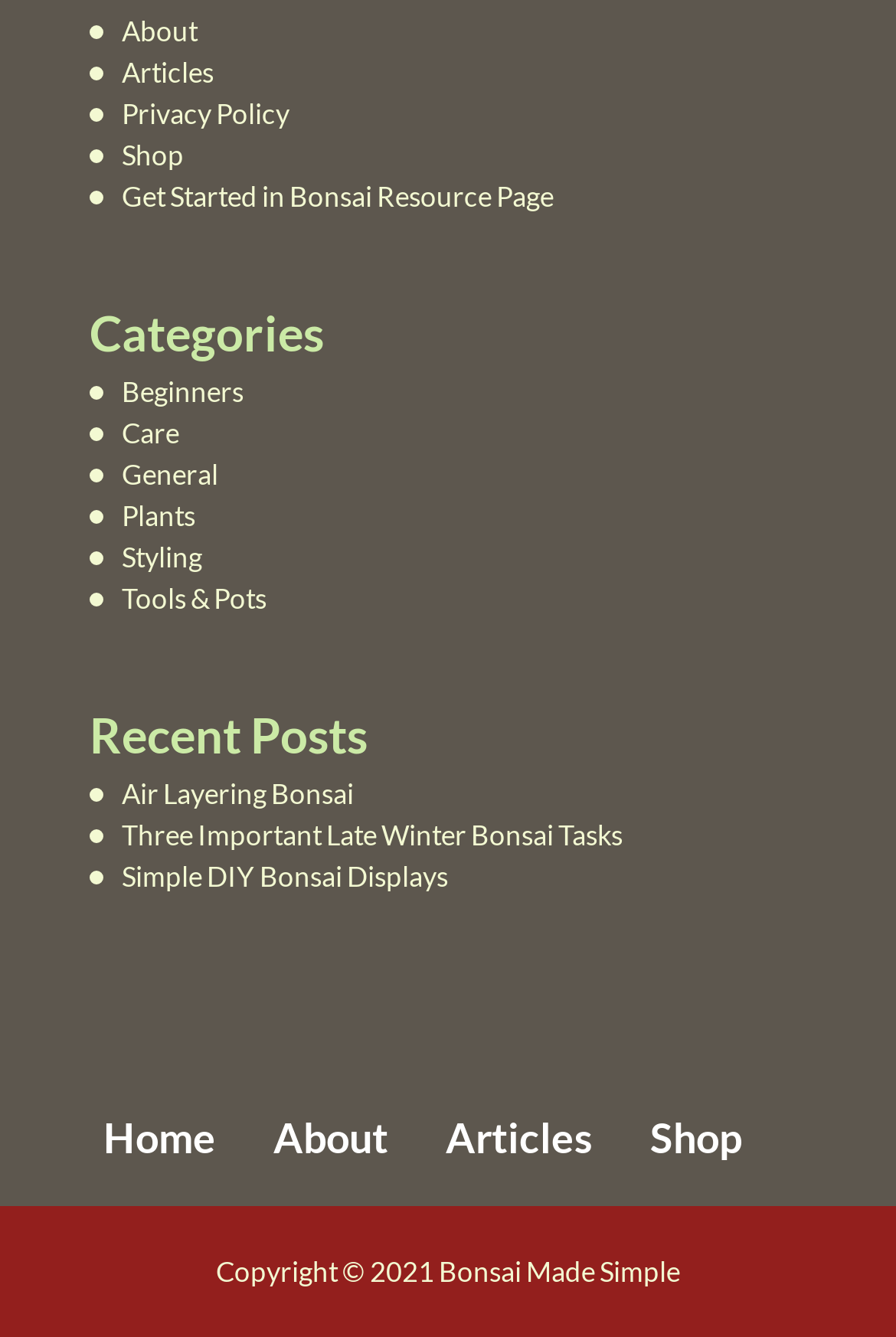Using the provided element description: "Plants", identify the bounding box coordinates. The coordinates should be four floats between 0 and 1 in the order [left, top, right, bottom].

[0.136, 0.372, 0.218, 0.398]